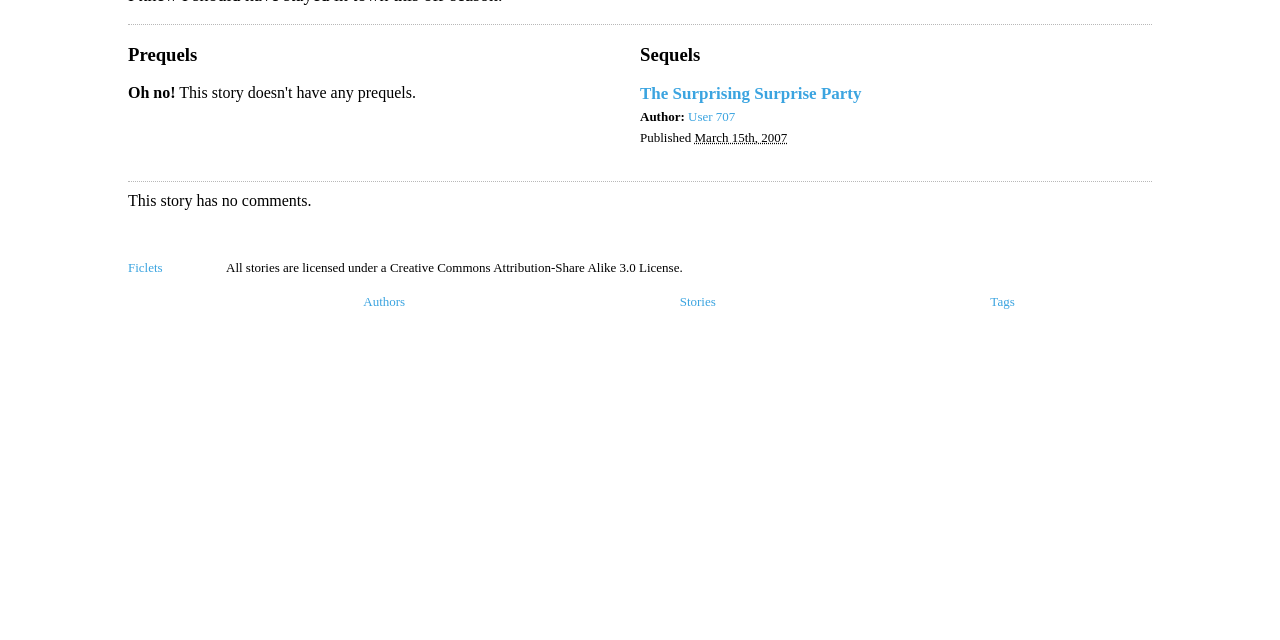Locate the UI element described by Tags in the provided webpage screenshot. Return the bounding box coordinates in the format (top-left x, top-left y, bottom-right x, bottom-right y), ensuring all values are between 0 and 1.

[0.666, 0.452, 0.9, 0.493]